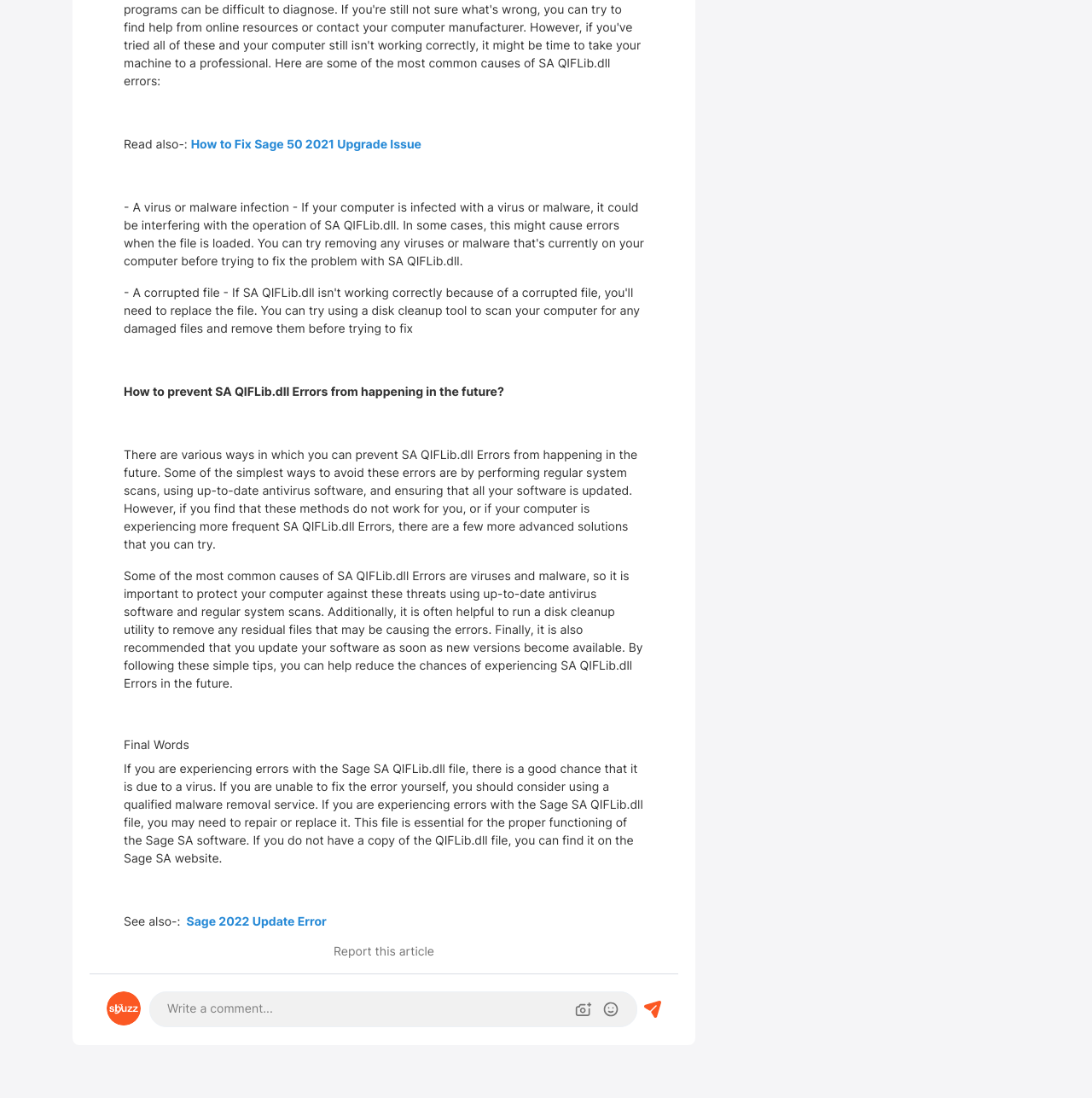Provide a brief response using a word or short phrase to this question:
What can be done if the error cannot be fixed?

Use a qualified malware removal service